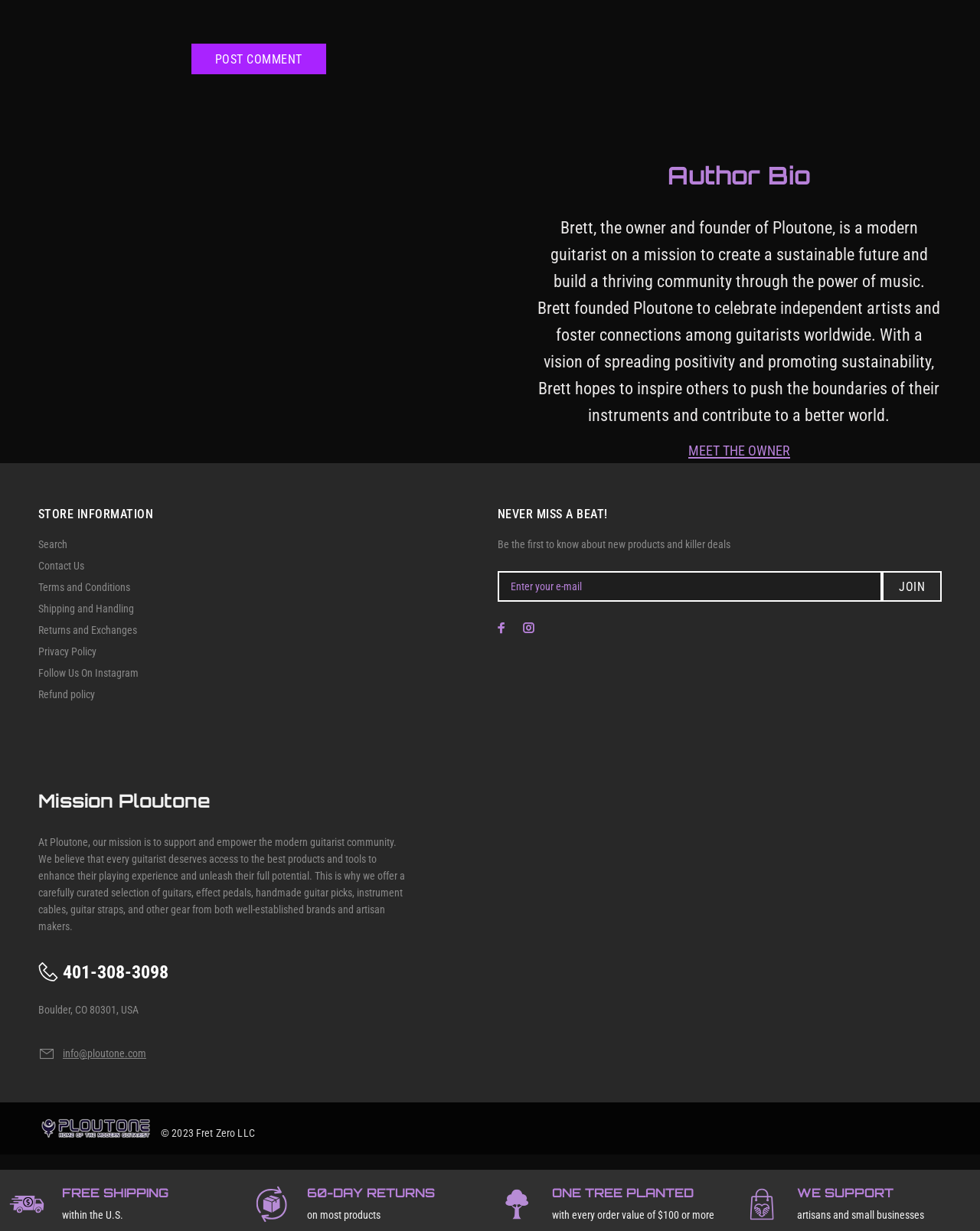Please find the bounding box coordinates of the element that must be clicked to perform the given instruction: "Enter your email to join the newsletter". The coordinates should be four float numbers from 0 to 1, i.e., [left, top, right, bottom].

[0.508, 0.464, 0.9, 0.489]